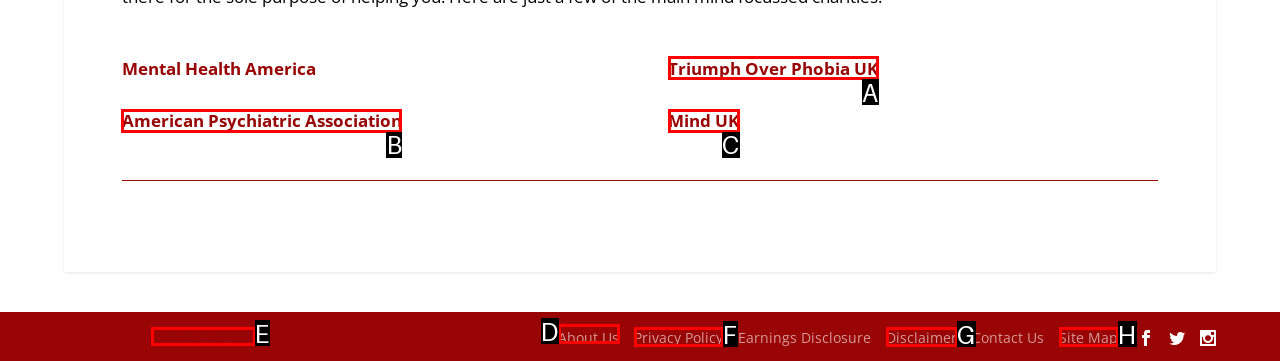Tell me which letter I should select to achieve the following goal: go to About Us
Answer with the corresponding letter from the provided options directly.

D